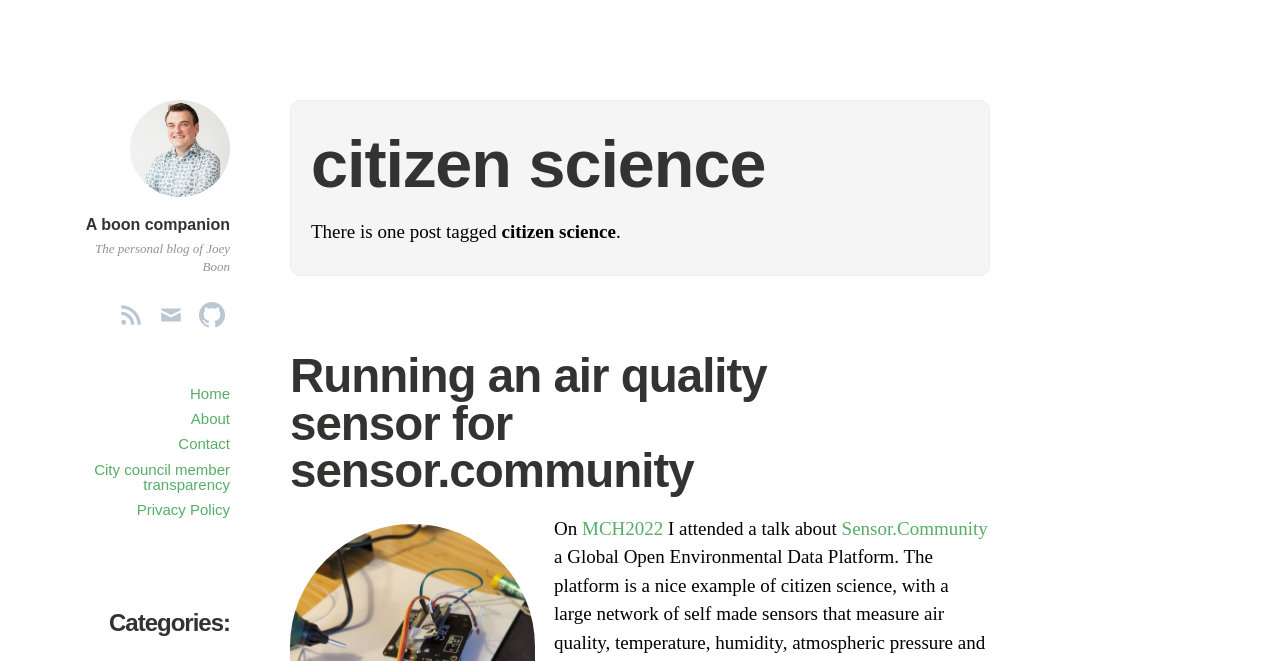Refer to the element description Sensor.Community and identify the corresponding bounding box in the screenshot. Format the coordinates as (top-left x, top-left y, bottom-right x, bottom-right y) with values in the range of 0 to 1.

[0.658, 0.783, 0.772, 0.815]